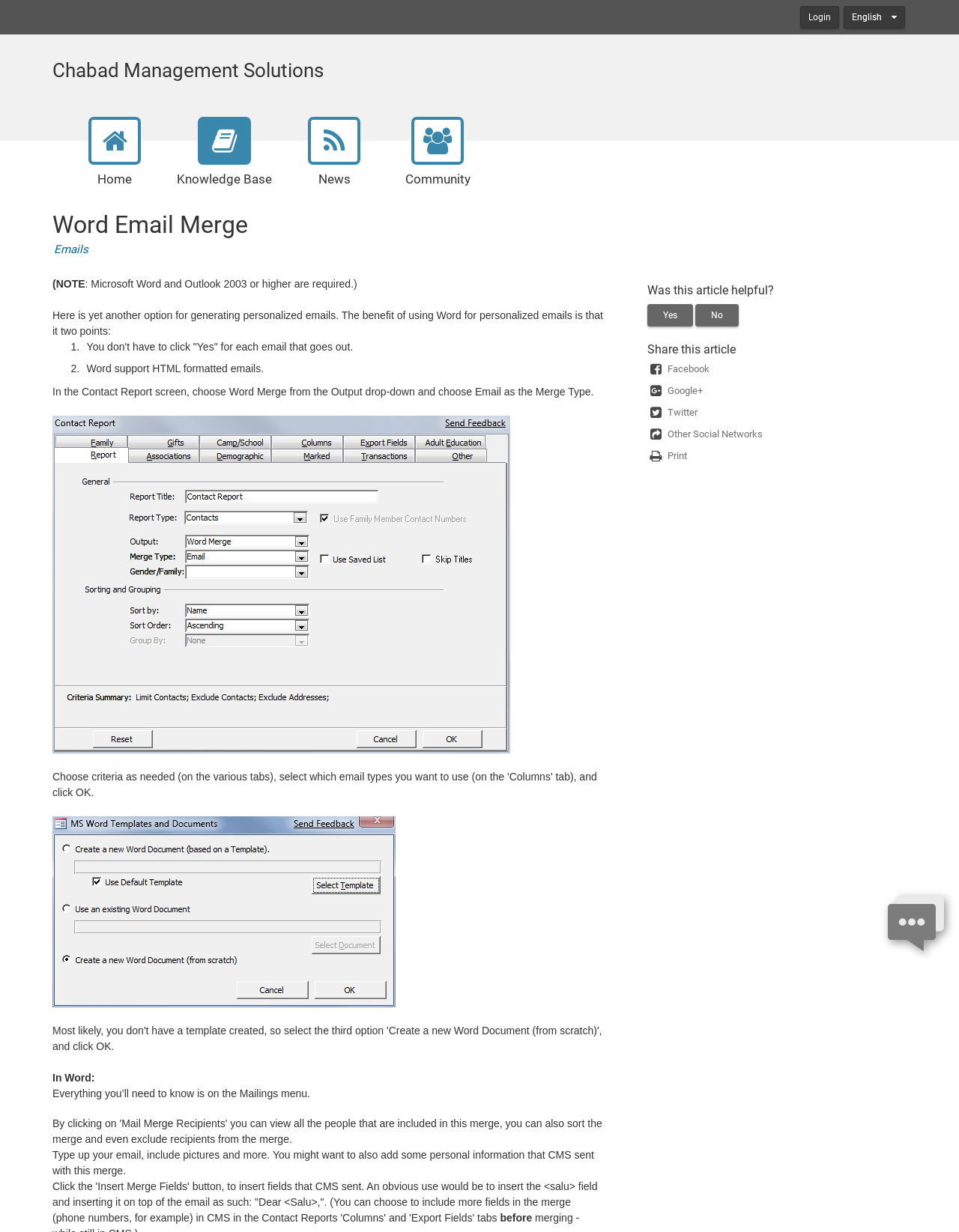Could you indicate the bounding box coordinates of the region to click in order to complete this instruction: "Click the 'Login' button".

[0.834, 0.005, 0.875, 0.023]